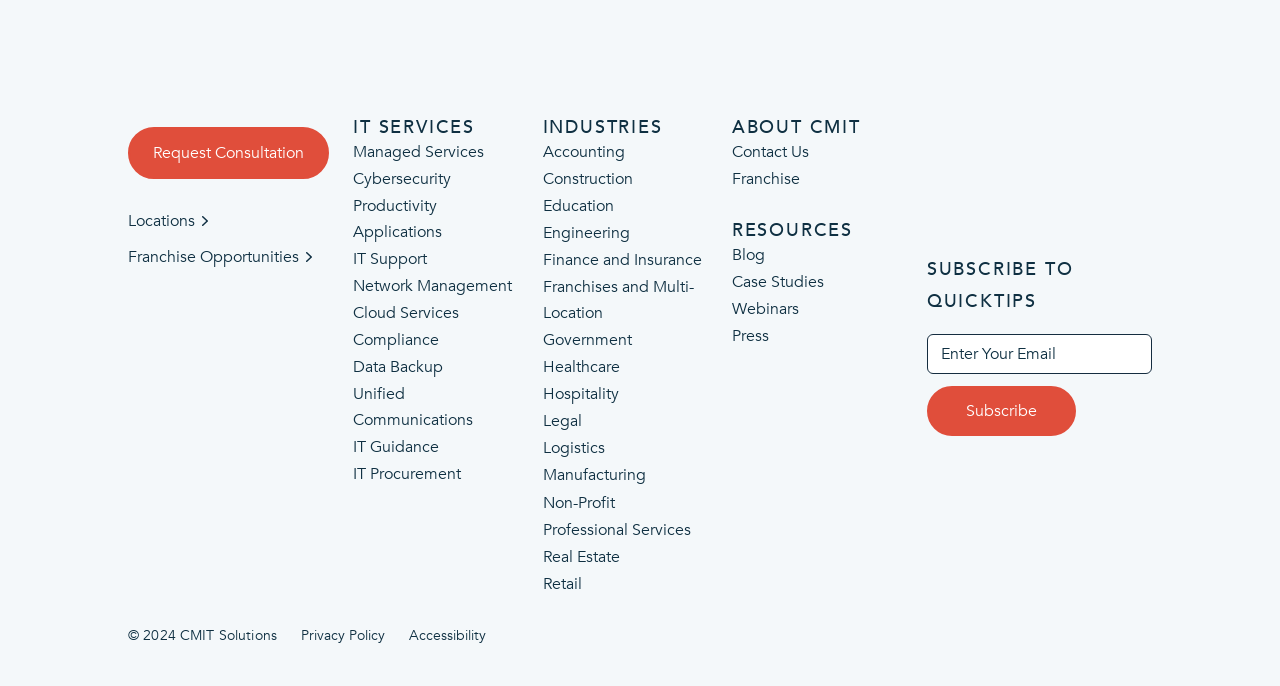Please provide a short answer using a single word or phrase for the question:
What services does the company offer?

IT services